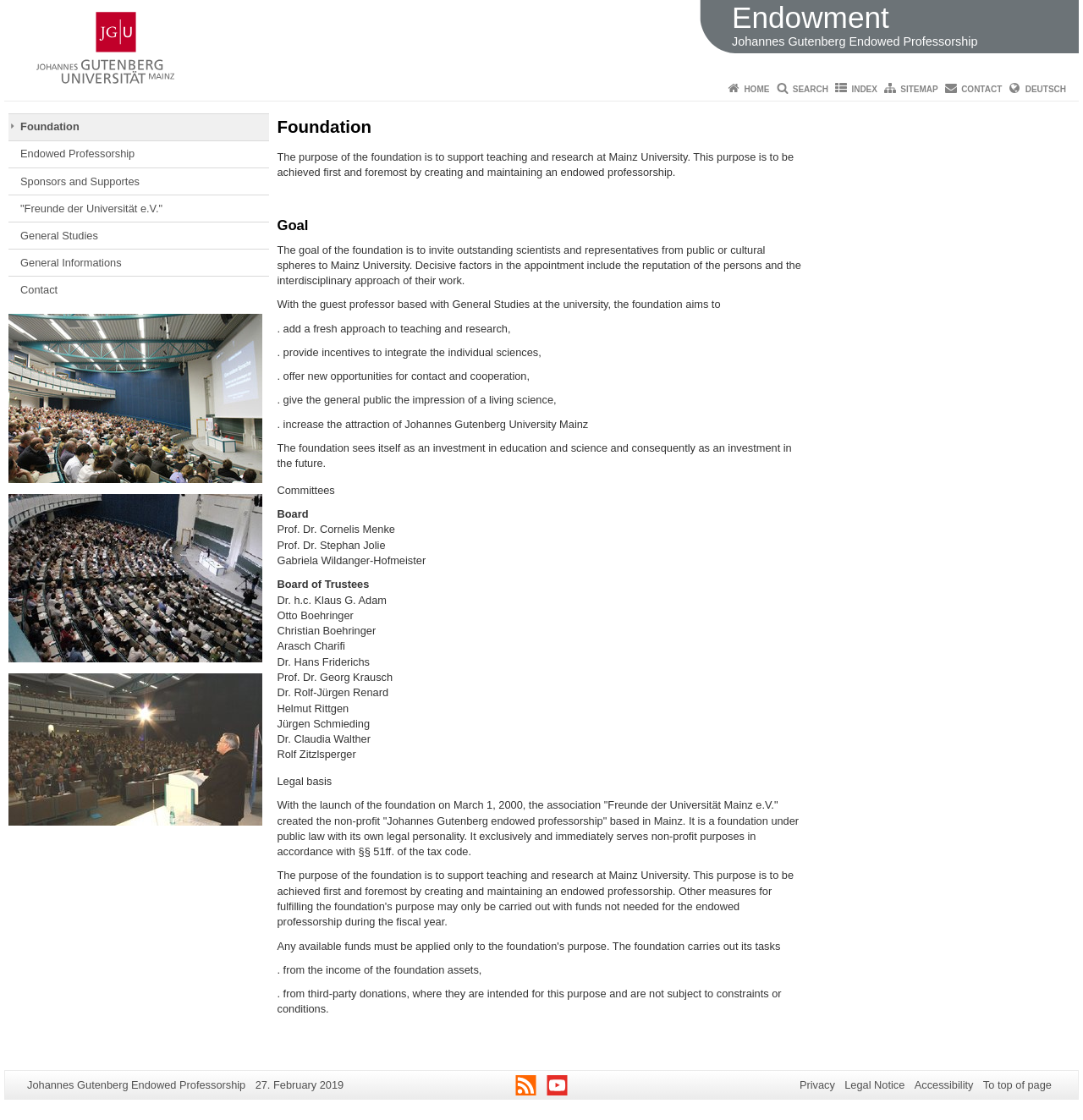What is the legal basis of the foundation?
Using the image provided, answer with just one word or phrase.

Foundation under public law